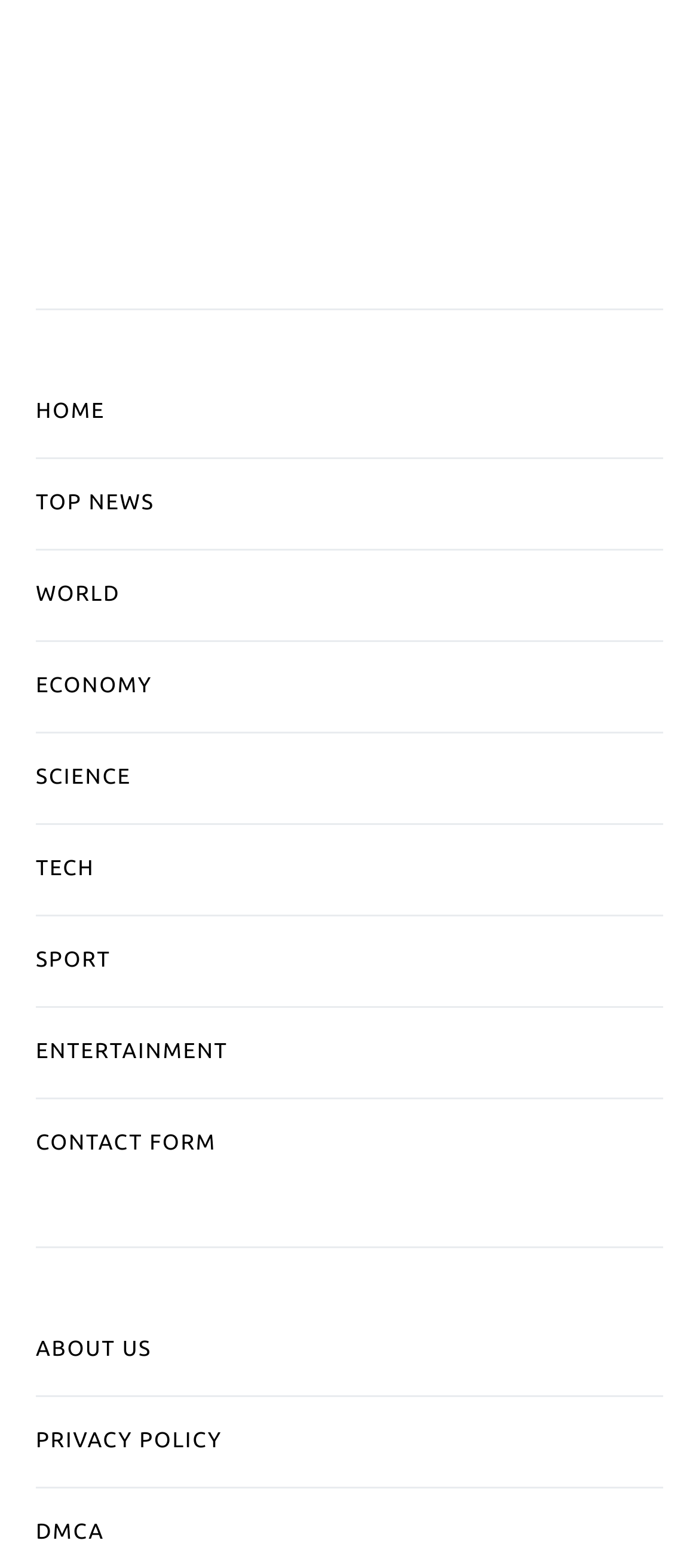Please identify the bounding box coordinates of the element's region that I should click in order to complete the following instruction: "read top news". The bounding box coordinates consist of four float numbers between 0 and 1, i.e., [left, top, right, bottom].

[0.051, 0.293, 0.949, 0.35]